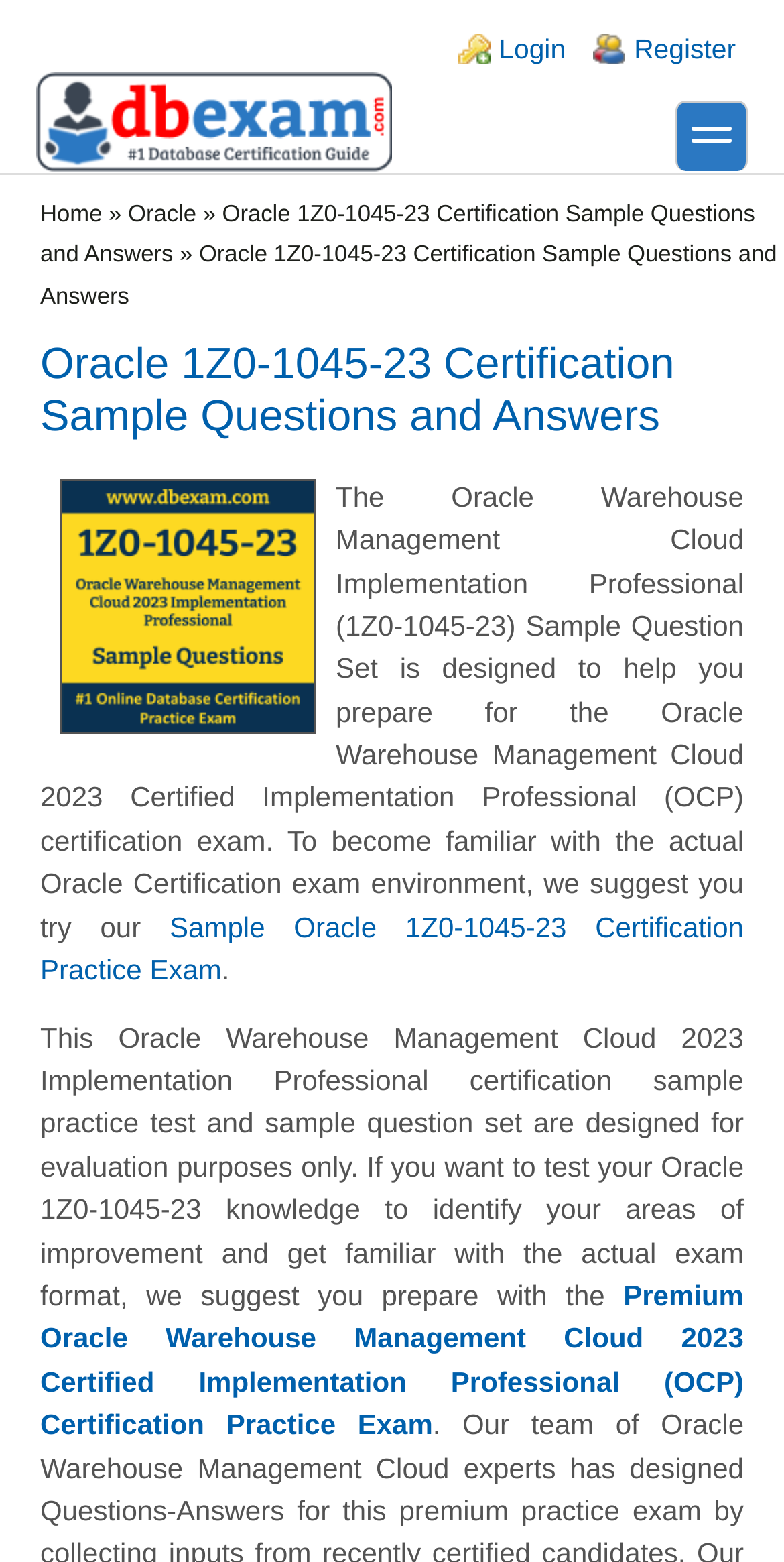What is the purpose of the Oracle 1Z0-1045-23 Sample Question Set?
Look at the screenshot and give a one-word or phrase answer.

To help prepare for the Oracle Warehouse Management Cloud 2023 Certified Implementation Professional (OCP) certification exam